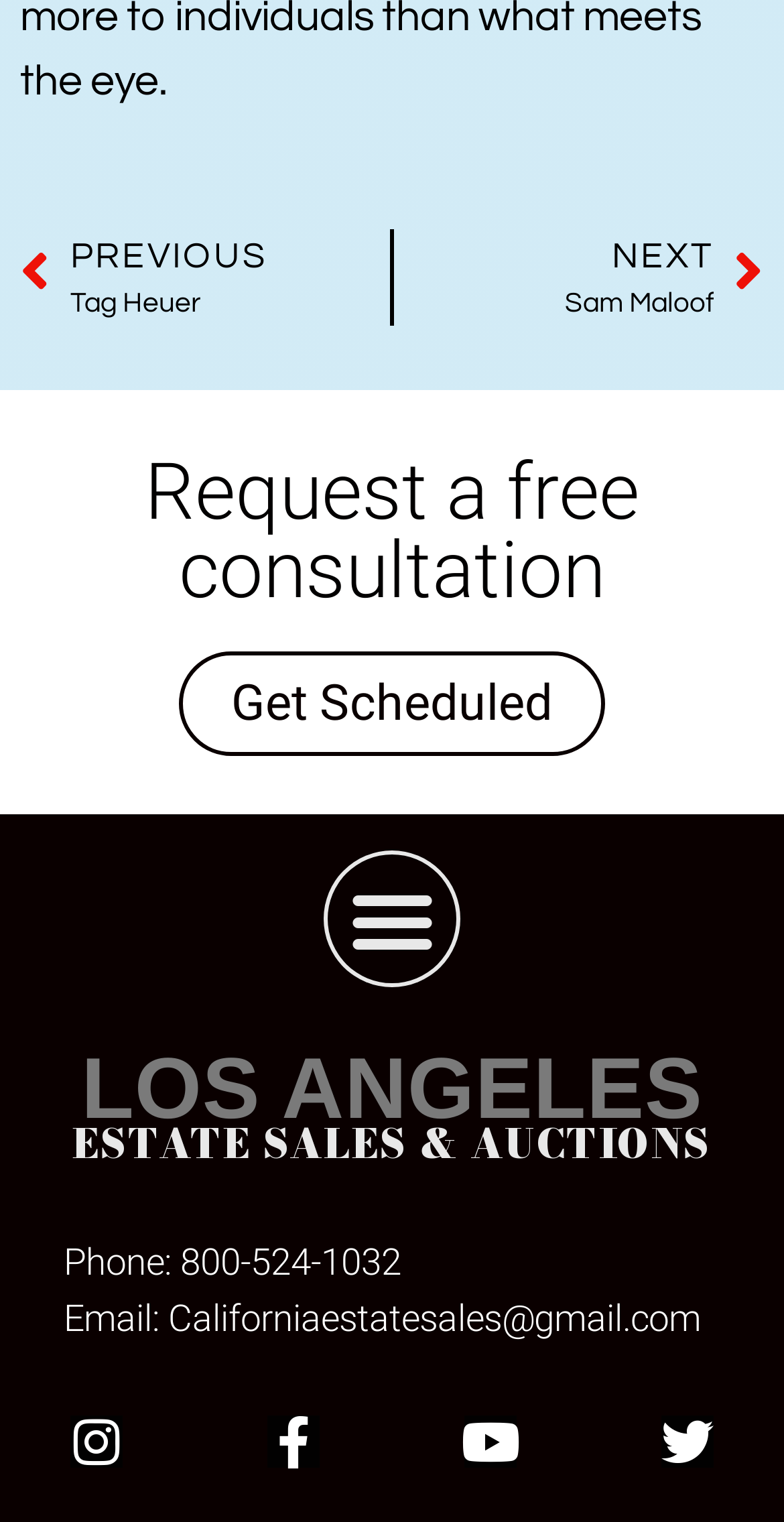What social media platforms are linked on the webpage?
From the image, respond with a single word or phrase.

Facebook and Youtube